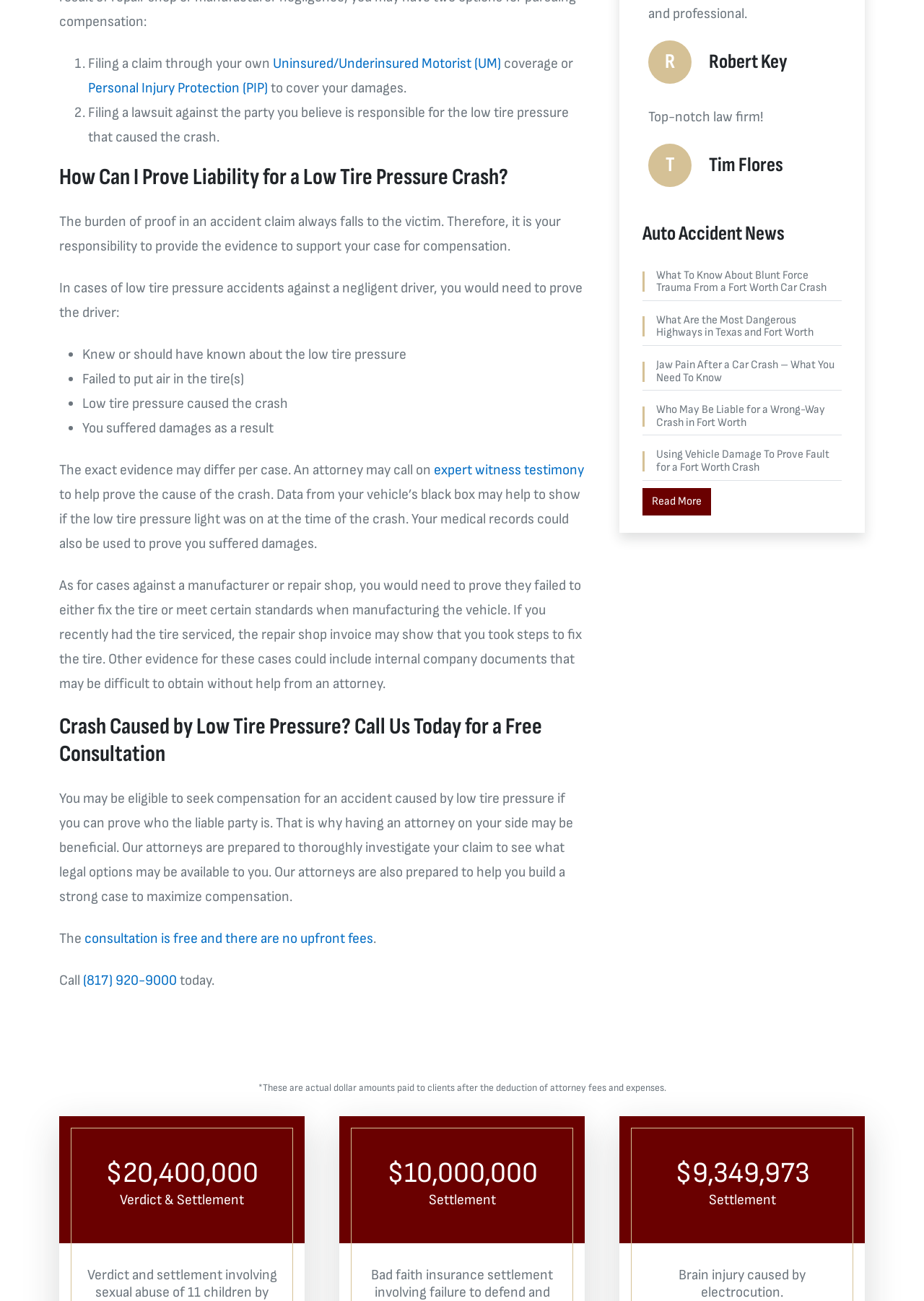Please use the details from the image to answer the following question comprehensively:
What is the phone number to call for a free consultation?

The webpage provides a call-to-action to call (817) 920-9000 for a free consultation to discuss a low tire pressure accident case with an attorney.